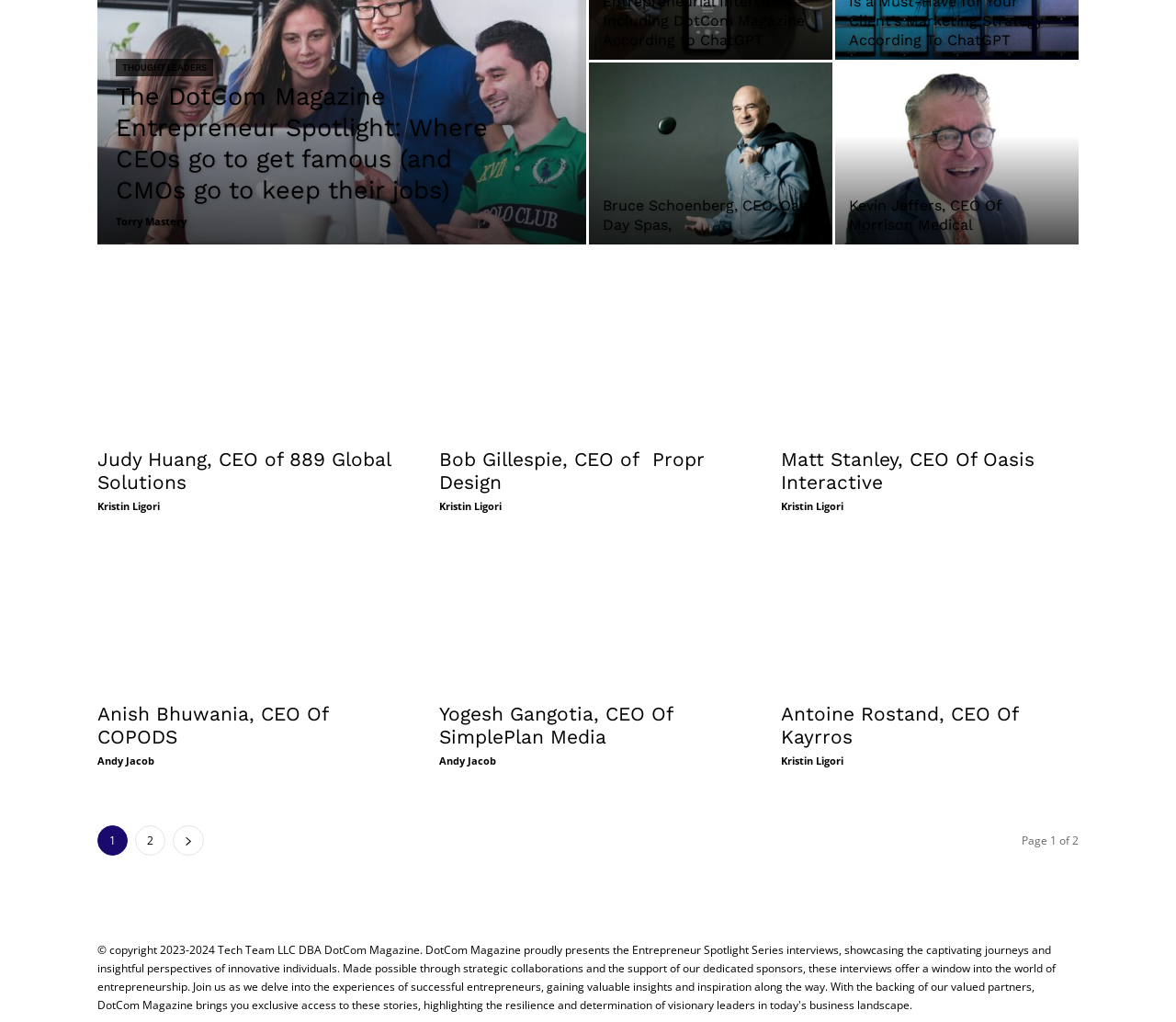Identify the bounding box coordinates of the section to be clicked to complete the task described by the following instruction: "View the profile of Judy Huang, CEO of 889 Global Solutions". The coordinates should be four float numbers between 0 and 1, formatted as [left, top, right, bottom].

[0.083, 0.282, 0.336, 0.426]